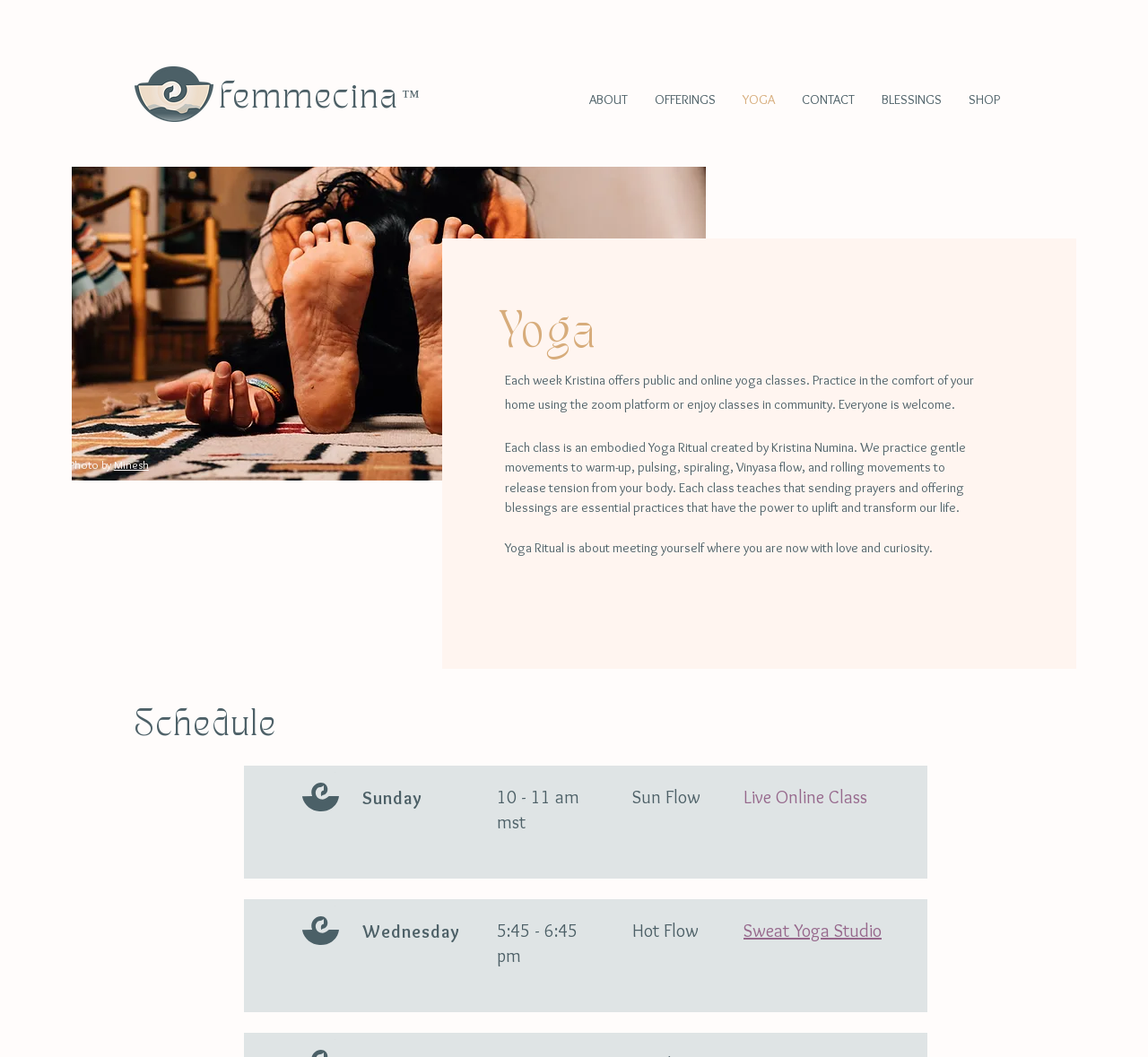Please predict the bounding box coordinates of the element's region where a click is necessary to complete the following instruction: "Visit the 'Sweat Yoga Studio' website". The coordinates should be represented by four float numbers between 0 and 1, i.e., [left, top, right, bottom].

[0.648, 0.869, 0.768, 0.892]